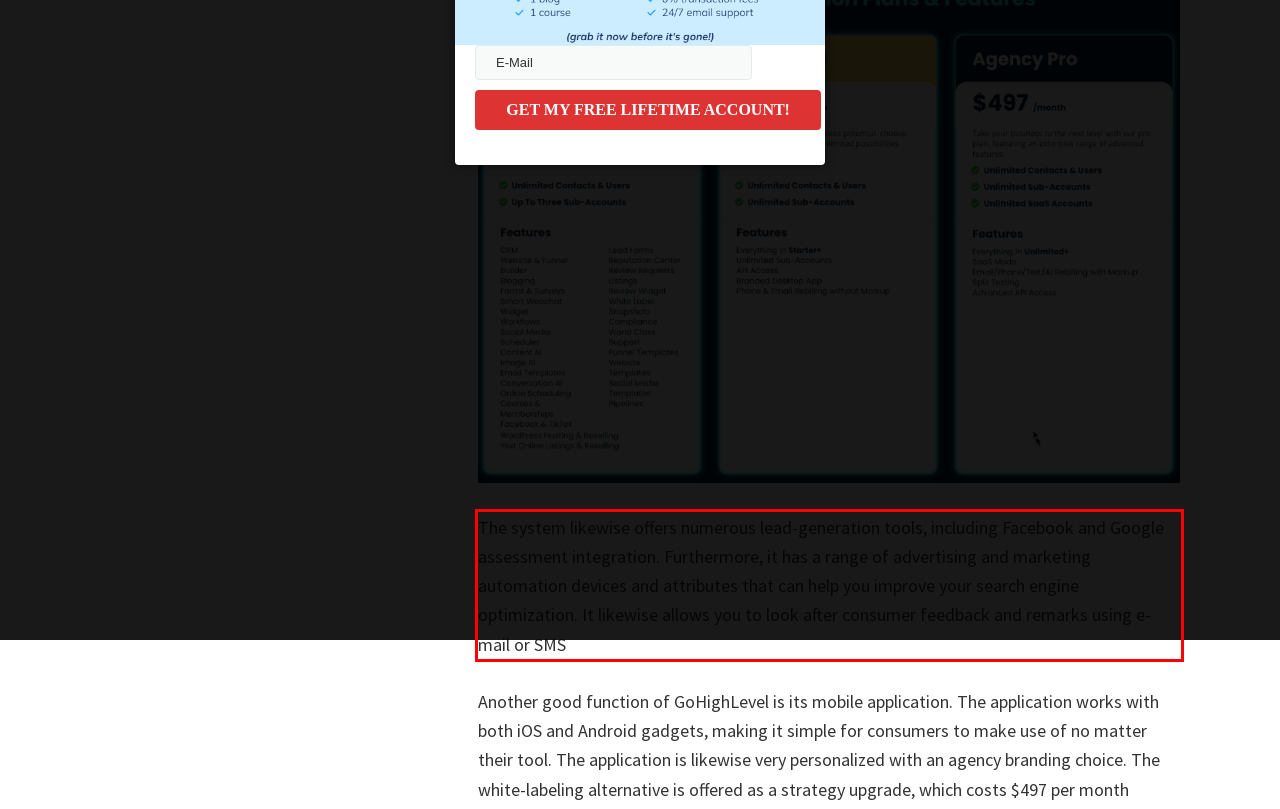The screenshot provided shows a webpage with a red bounding box. Apply OCR to the text within this red bounding box and provide the extracted content.

The system likewise offers numerous lead-generation tools, including Facebook and Google assessment integration. Furthermore, it has a range of advertising and marketing automation devices and attributes that can help you improve your search engine optimization. It likewise allows you to look after consumer feedback and remarks using e-mail or SMS GoHighLevel Events